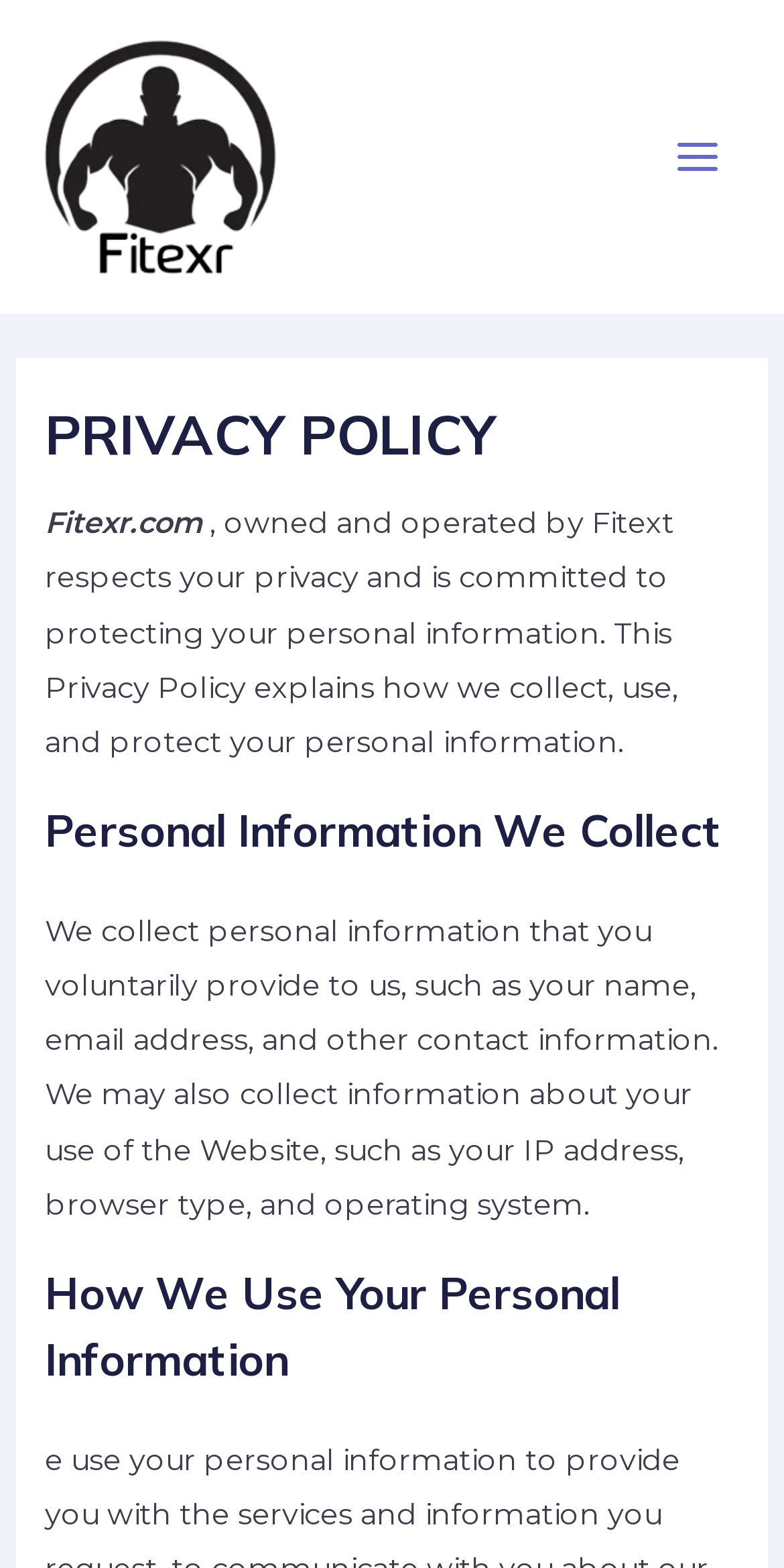Please respond to the question using a single word or phrase:
What is the image on the webpage about?

Fitness and exercise